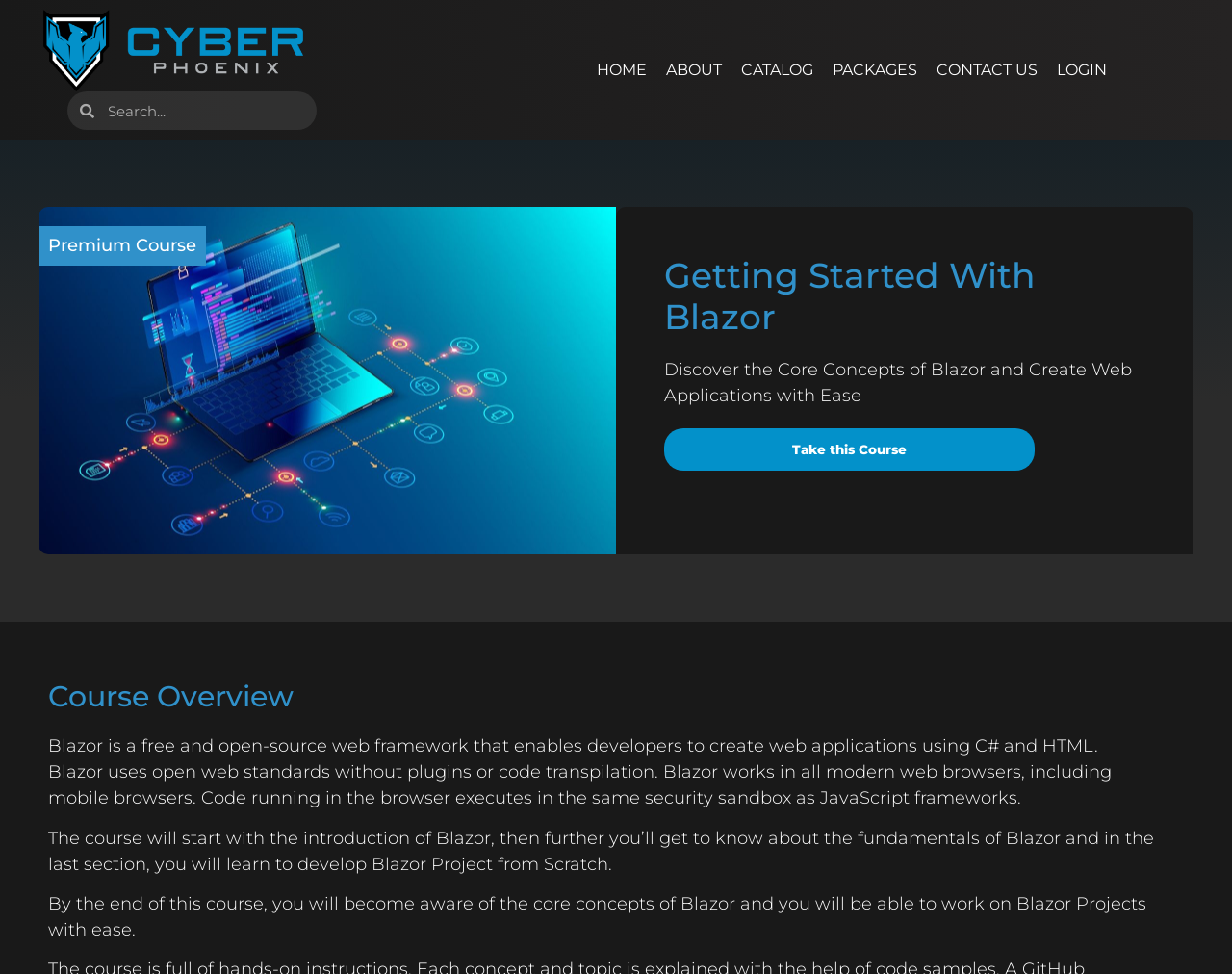Pinpoint the bounding box coordinates of the area that must be clicked to complete this instruction: "Login to the system".

[0.85, 0.052, 0.906, 0.091]